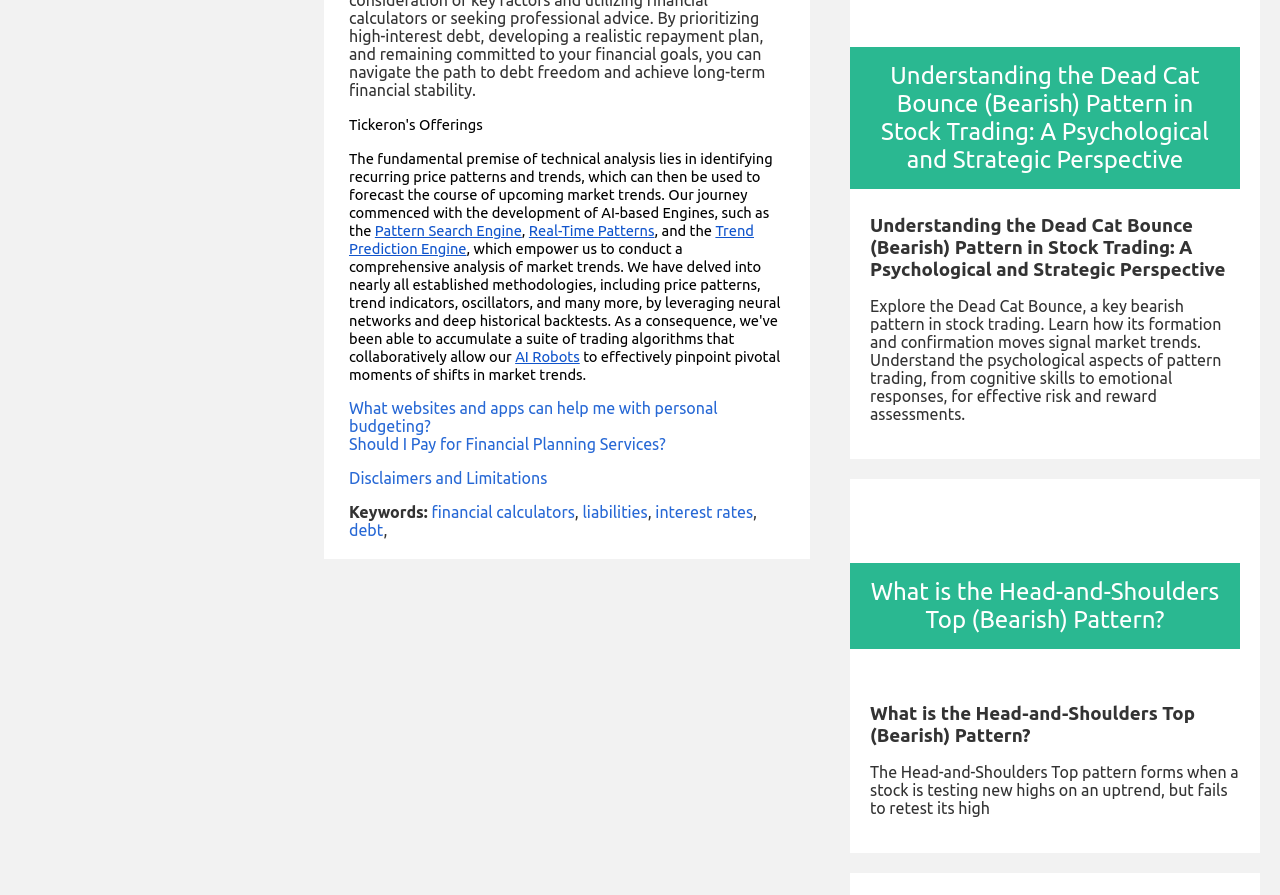What is the topic of the webpage?
Please respond to the question with a detailed and well-explained answer.

Based on the links and static text on the webpage, it appears to be focused on finance and retirement, with topics such as retirement accounts, personal finance, and investments.